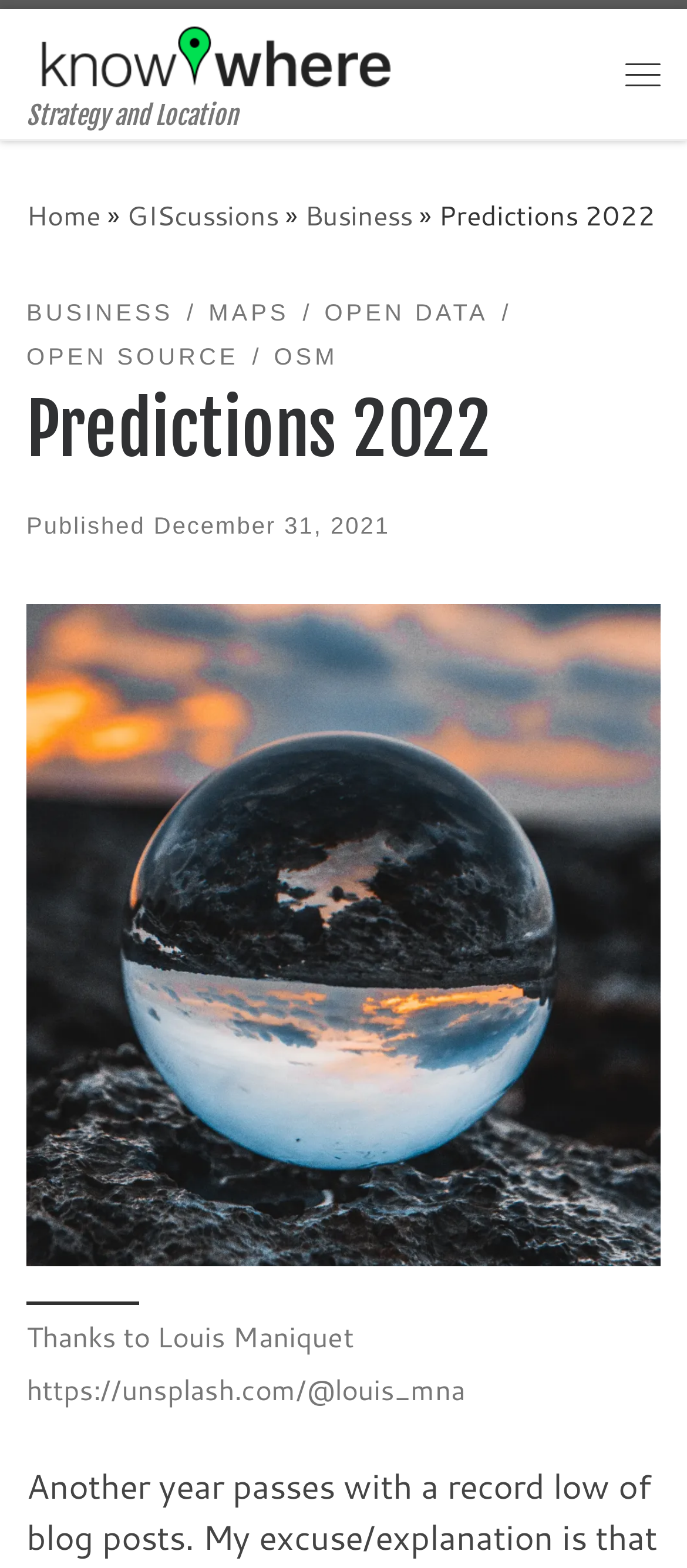Please determine the bounding box of the UI element that matches this description: aria-label="KnowWhere | Strategy and Location". The coordinates should be given as (top-left x, top-left y, bottom-right x, bottom-right y), with all values between 0 and 1.

[0.038, 0.018, 0.592, 0.052]